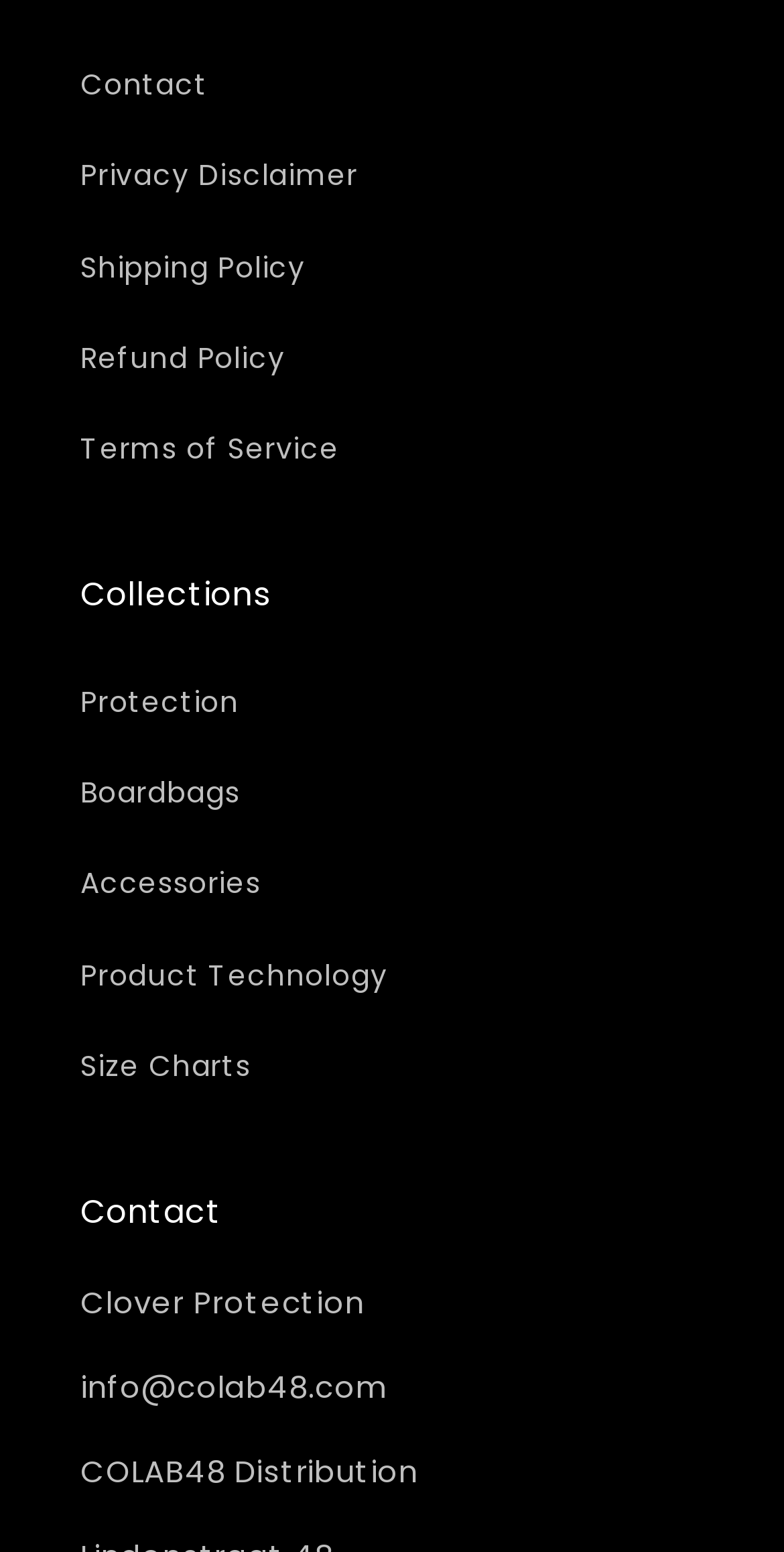Specify the bounding box coordinates of the element's area that should be clicked to execute the given instruction: "visit Product Technology". The coordinates should be four float numbers between 0 and 1, i.e., [left, top, right, bottom].

[0.103, 0.599, 0.897, 0.658]